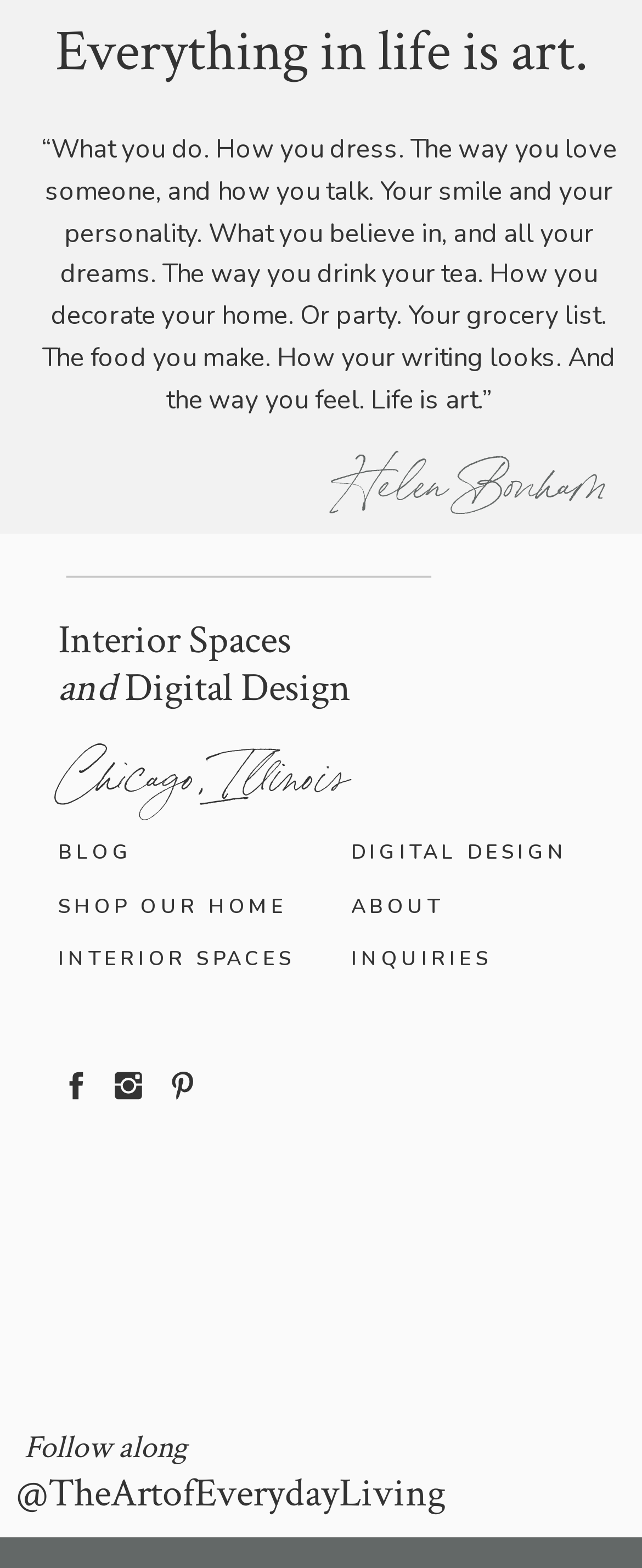Where is the company located?
Provide an in-depth and detailed answer to the question.

The company is located in Chicago, Illinois, as indicated by the text 'Chicago, Illinois' on the webpage.